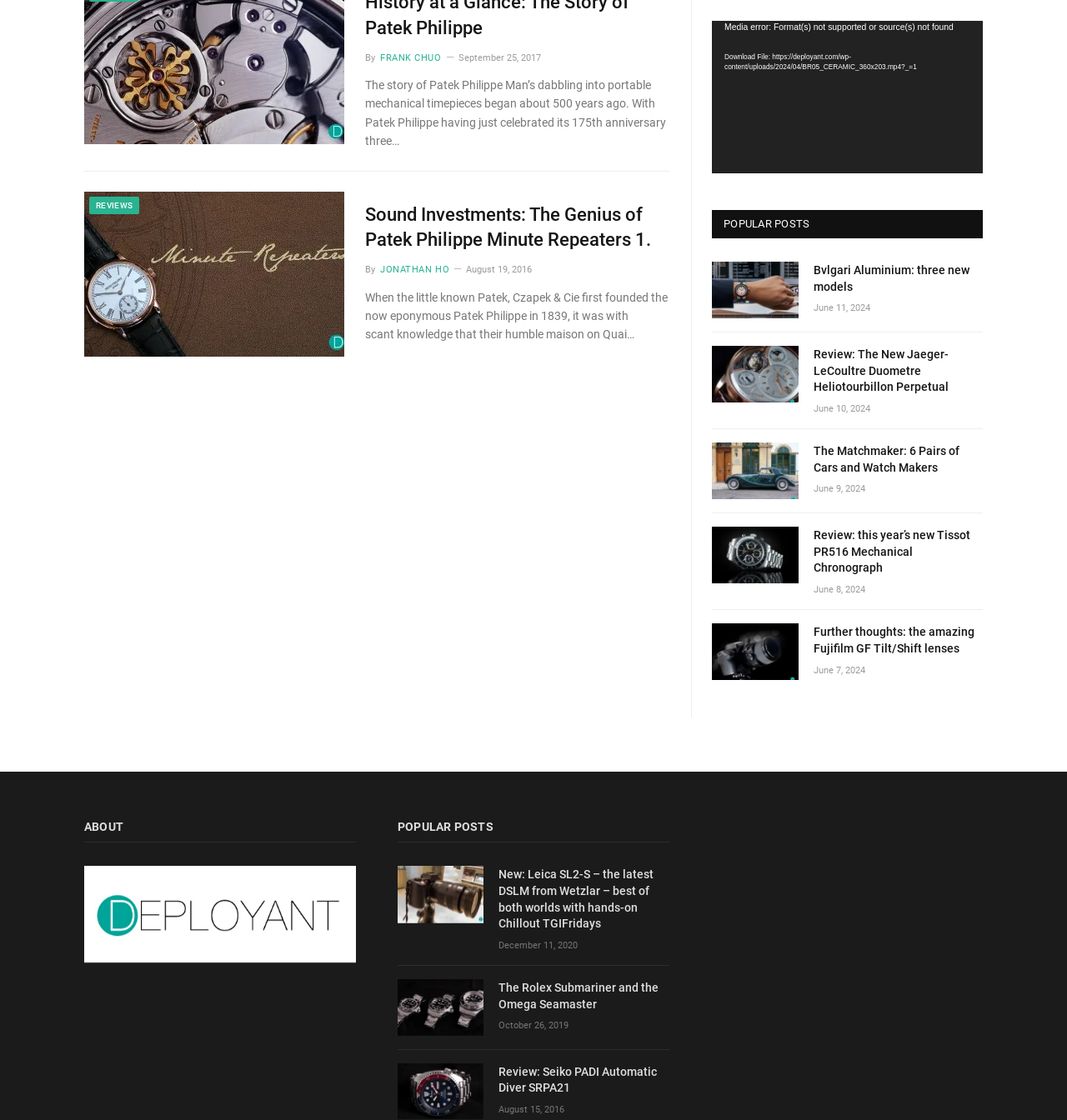Given the webpage screenshot and the description, determine the bounding box coordinates (top-left x, top-left y, bottom-right x, bottom-right y) that define the location of the UI element matching this description: Neighborhood News

None